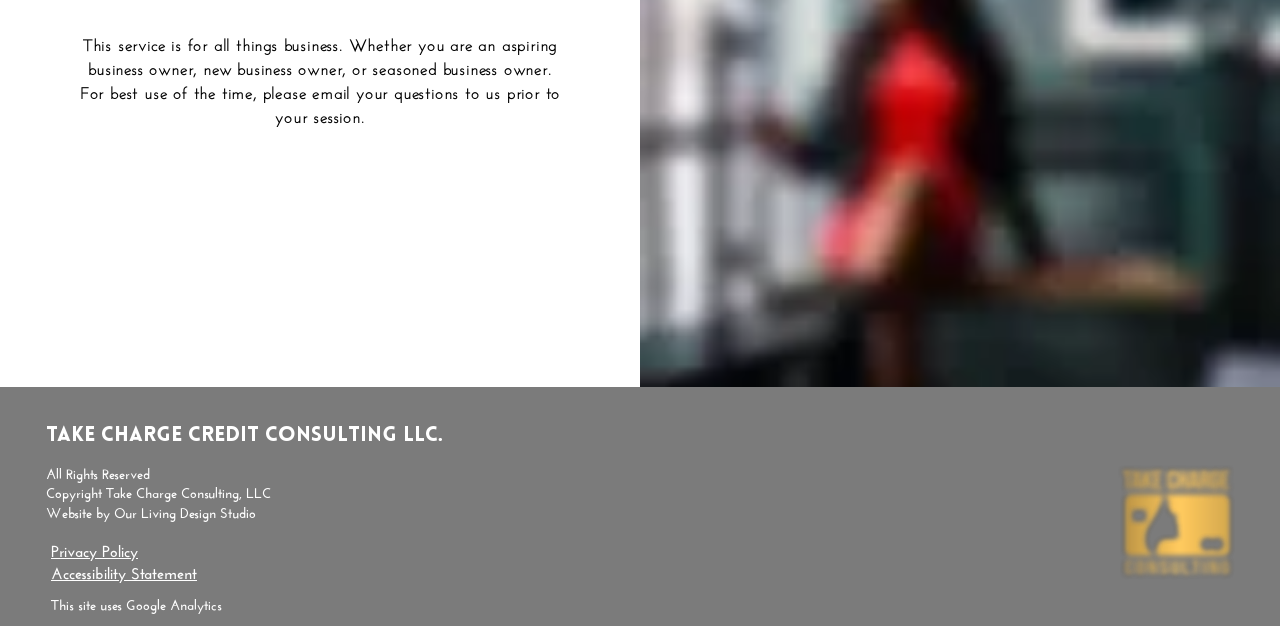Bounding box coordinates are specified in the format (top-left x, top-left y, bottom-right x, bottom-right y). All values are floating point numbers bounded between 0 and 1. Please provide the bounding box coordinate of the region this sentence describes: aria-label="LinkedIn"

[0.861, 0.659, 0.891, 0.721]